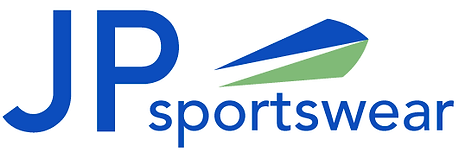What does the stylized design element symbolize? Based on the image, give a response in one word or a short phrase.

Quality and sustainability